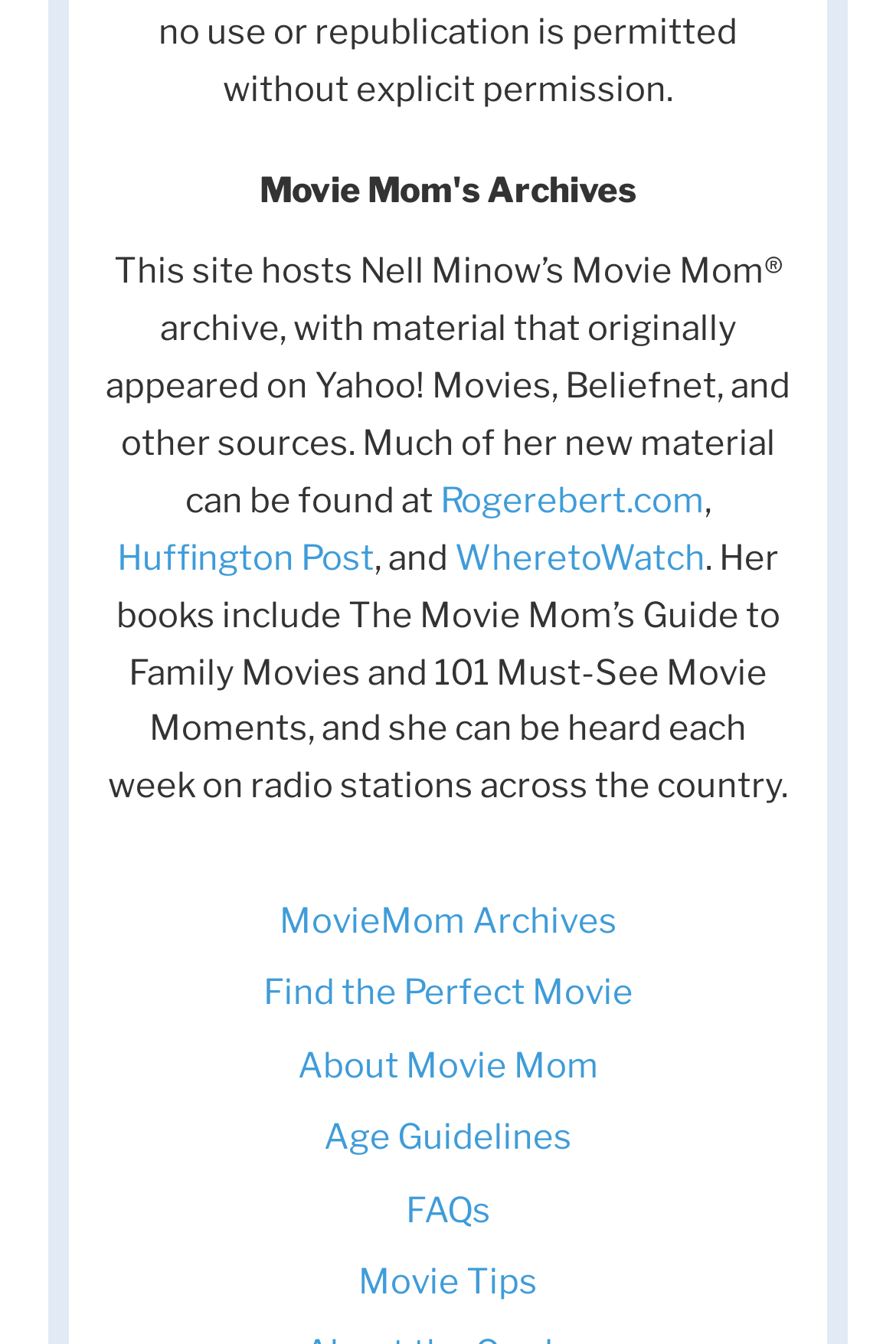How many sections are there in the main navigation menu?
Answer the question with detailed information derived from the image.

The main navigation menu contains six links: 'MovieMom Archives', 'Find the Perfect Movie', 'About Movie Mom', 'Age Guidelines', 'FAQs', and 'Movie Tips', which are all located below the description of Nell Minow’s Movie Mom archive.